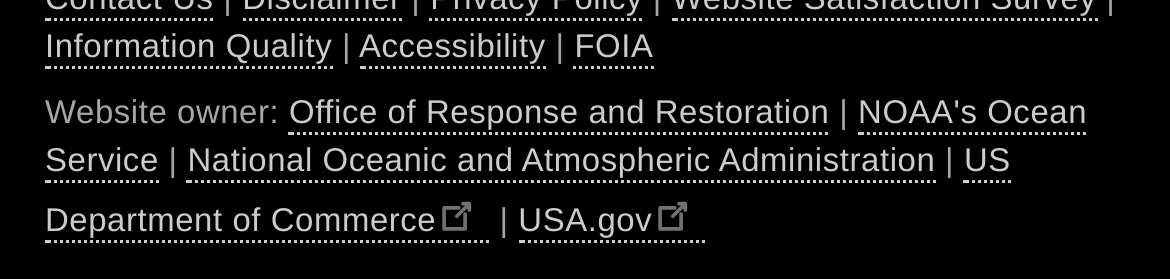Please find the bounding box coordinates of the element that you should click to achieve the following instruction: "View NOAA's Ocean Service". The coordinates should be presented as four float numbers between 0 and 1: [left, top, right, bottom].

[0.038, 0.344, 0.929, 0.66]